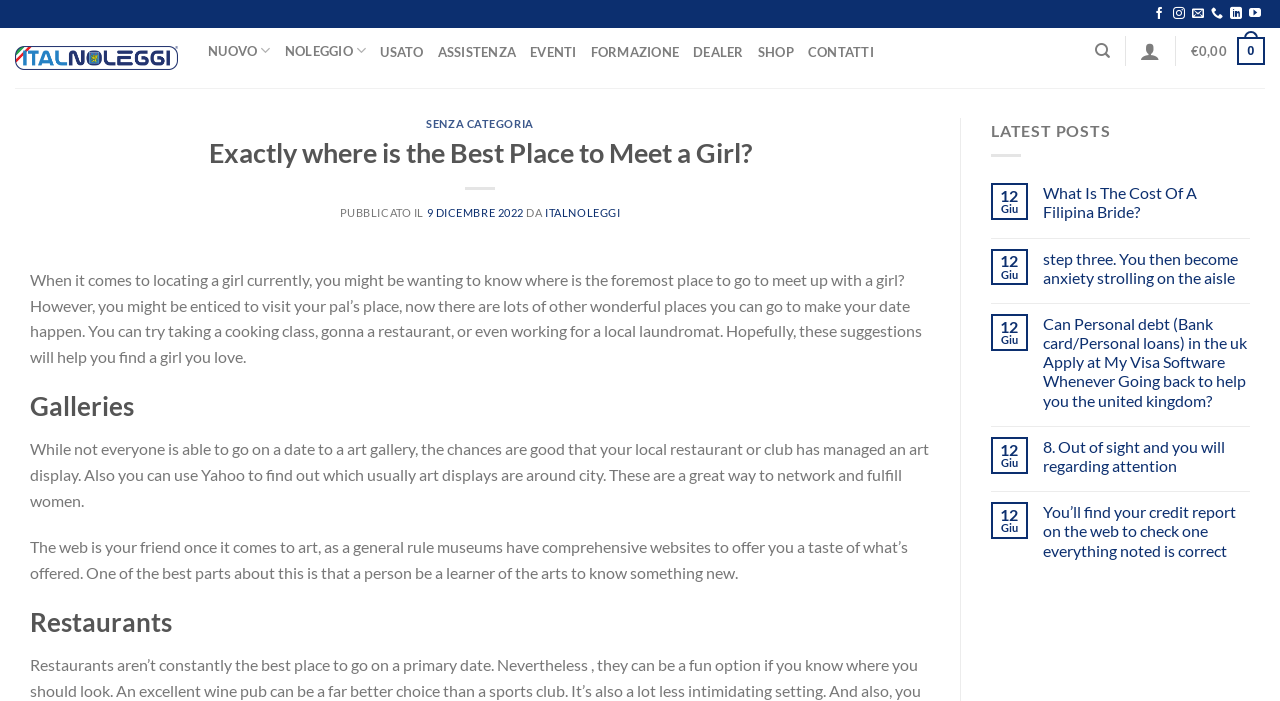Find and provide the bounding box coordinates for the UI element described with: "Senza categoria".

[0.333, 0.167, 0.417, 0.185]